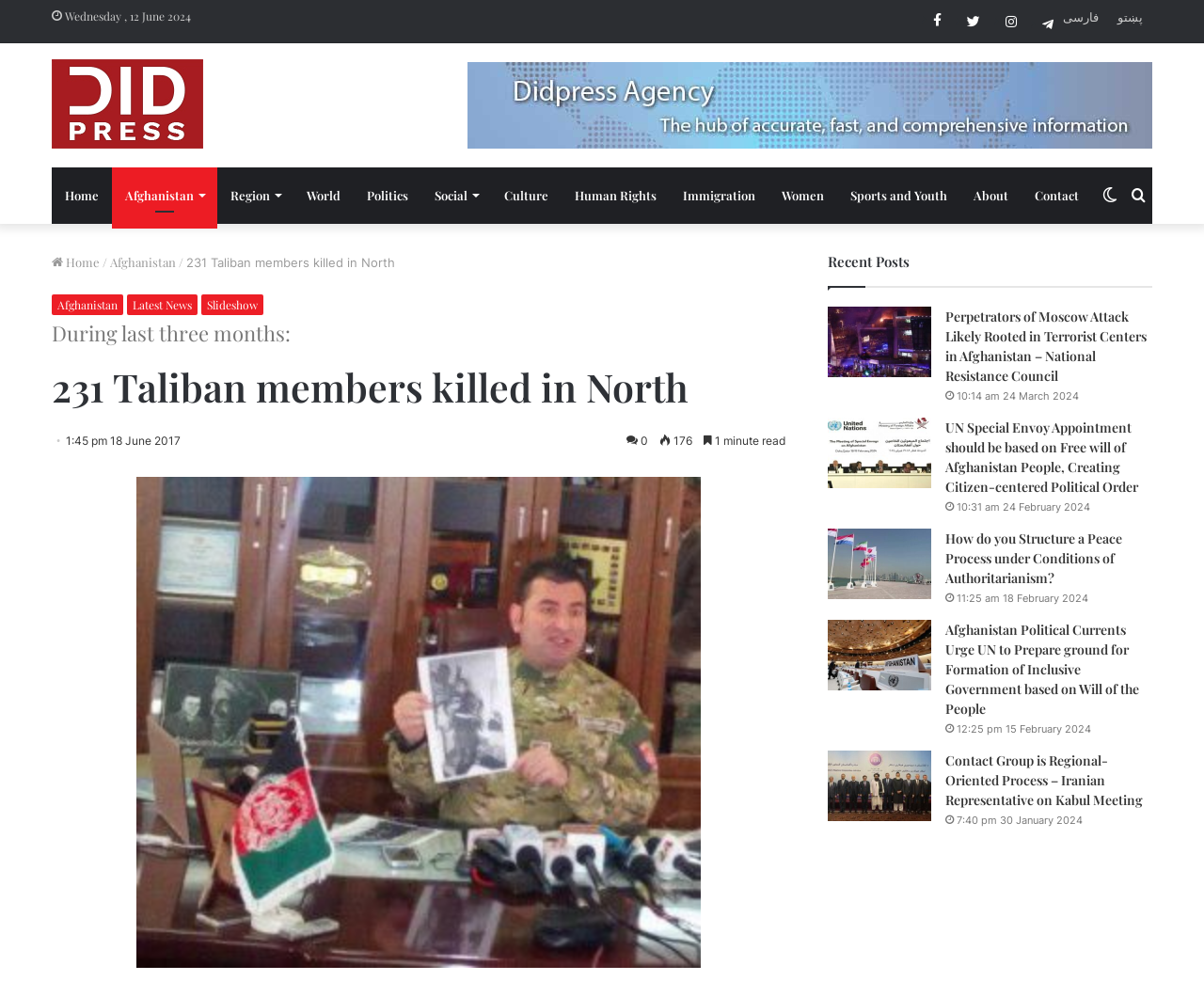Offer a meticulous caption that includes all visible features of the webpage.

The webpage appears to be a news article from DID PRESS AGENCY, with the title "231 Taliban members killed in North" and a meta description that summarizes the content of the article. 

At the top of the page, there is a navigation bar with links to various sections, including "Home", "Afghanistan", "Region", "World", "Politics", "Social", "Culture", "Human Rights", "Immigration", "Women", "Sports and Youth", "About", and "Contact". 

Below the navigation bar, there is a header section with a link to the DID PRESS AGENCY logo and a breadcrumb trail showing the current page's location within the website's hierarchy. 

The main content of the page is divided into two sections: the article itself and a sidebar. The article has a heading that summarizes the content, followed by a brief introduction and the main text. There is also a timestamp indicating when the article was published, as well as the number of minutes it takes to read.

In the sidebar, there is a section titled "Recent Posts" that lists several links to other news articles, each with a brief title and a timestamp. The articles appear to be related to Afghanistan and international politics.

At the very top of the page, there are several links to switch the language of the website, as well as a search bar and a link to switch the skin of the website.